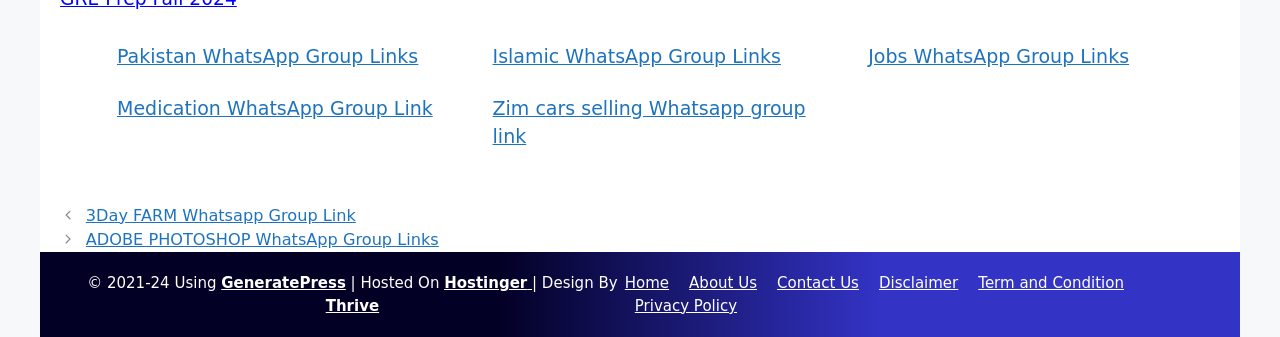Provide your answer in a single word or phrase: 
What is the purpose of the 'Posts' navigation?

To navigate to posts